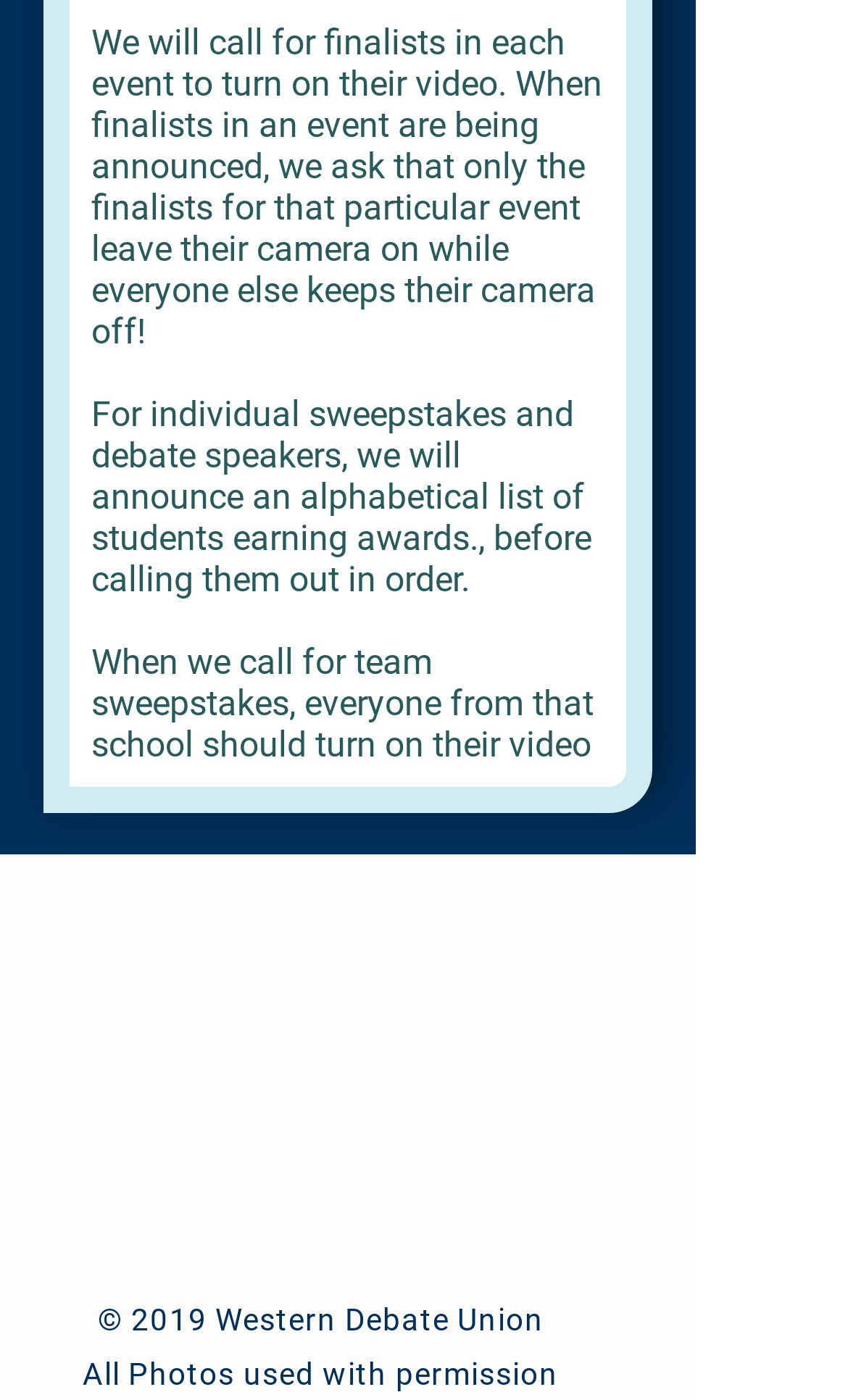Please answer the following question using a single word or phrase: What is the copyright year of the website?

2019